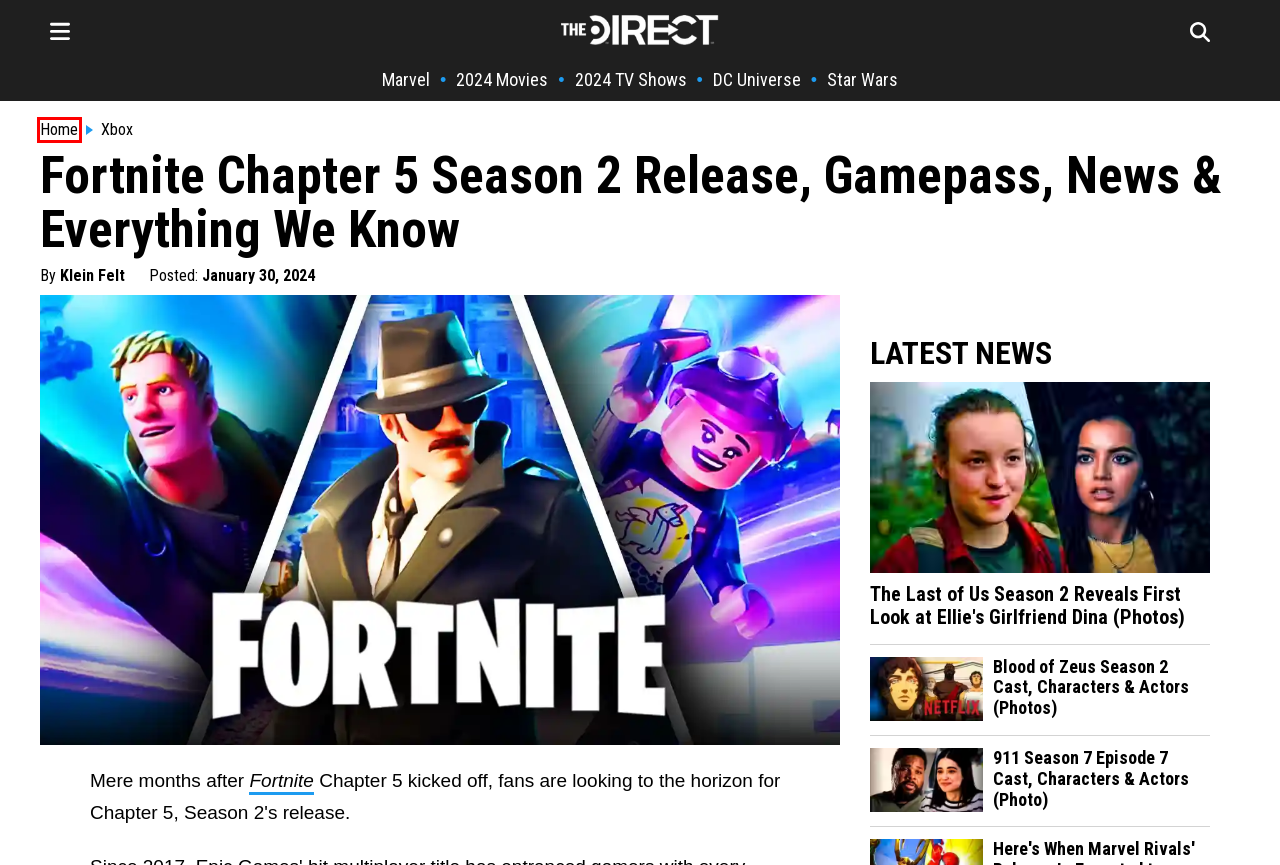Using the screenshot of a webpage with a red bounding box, pick the webpage description that most accurately represents the new webpage after the element inside the red box is clicked. Here are the candidates:
A. New TV Series Coming Out: Every Release Date and Streaming Platform For 2024 | The Direct
B. New Movies Coming Out: Upcoming Movie Release Dates for 2024 and Beyond | The Direct
C. 69 God Kendrick Meaning Explained - Not Like Us Lyric Breakdown
D. DC Comic Universe Movie News & Rumors | The Direct
E. Star Wars Universe News & Rumors | Latest Updates Today
F. MCU News | Marvel Cinematic Universe Latest Rumors
G. Fortnite (Video Game) | Latest Marvel & Superhero Skin News
H. The Direct | Breaking News for Entertainment Pop Culture

H